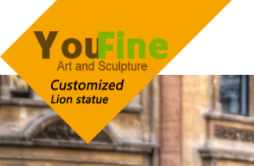Answer the question using only a single word or phrase: 
What type of statue is featured?

Lion statue